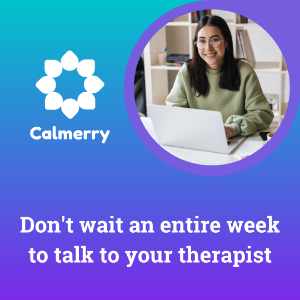Describe all the important aspects and features visible in the image.

The image features a welcoming and professional scene promoting mental health support through Calmerry. On the left, the Calmerry logo, designed with a floral motif, symbolizes care and connection. On the right, a friendly individual is seated at a desk, engaging with a laptop, embodying an accessible and modern approach to therapy. The text below reads, "Don't wait an entire week to talk to your therapist," emphasizing the importance of timely mental health conversations and encouraging individuals to seek support readily. The gradient background shifts from calming blue to purple, further enhancing the soothing vibe of the message.